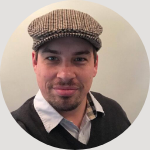Create an exhaustive description of the image.

This image features a professional-looking individual, Timothy Ware, who is portrayed with a friendly smile. He is wearing a stylish, patterned flat cap along with a collared shirt and a sweater, reflecting a polished and approachable demeanor. Timothy is described as a seasoned B2B SaaS content strategist with a passion for writing about business. In his personal time, he enjoys engaging with friends and family through board games. This image likely accompanies text detailing his professional background and insights into inbound marketing strategies, enhancing the overall narrative of expertise and relatability in the context of his work.